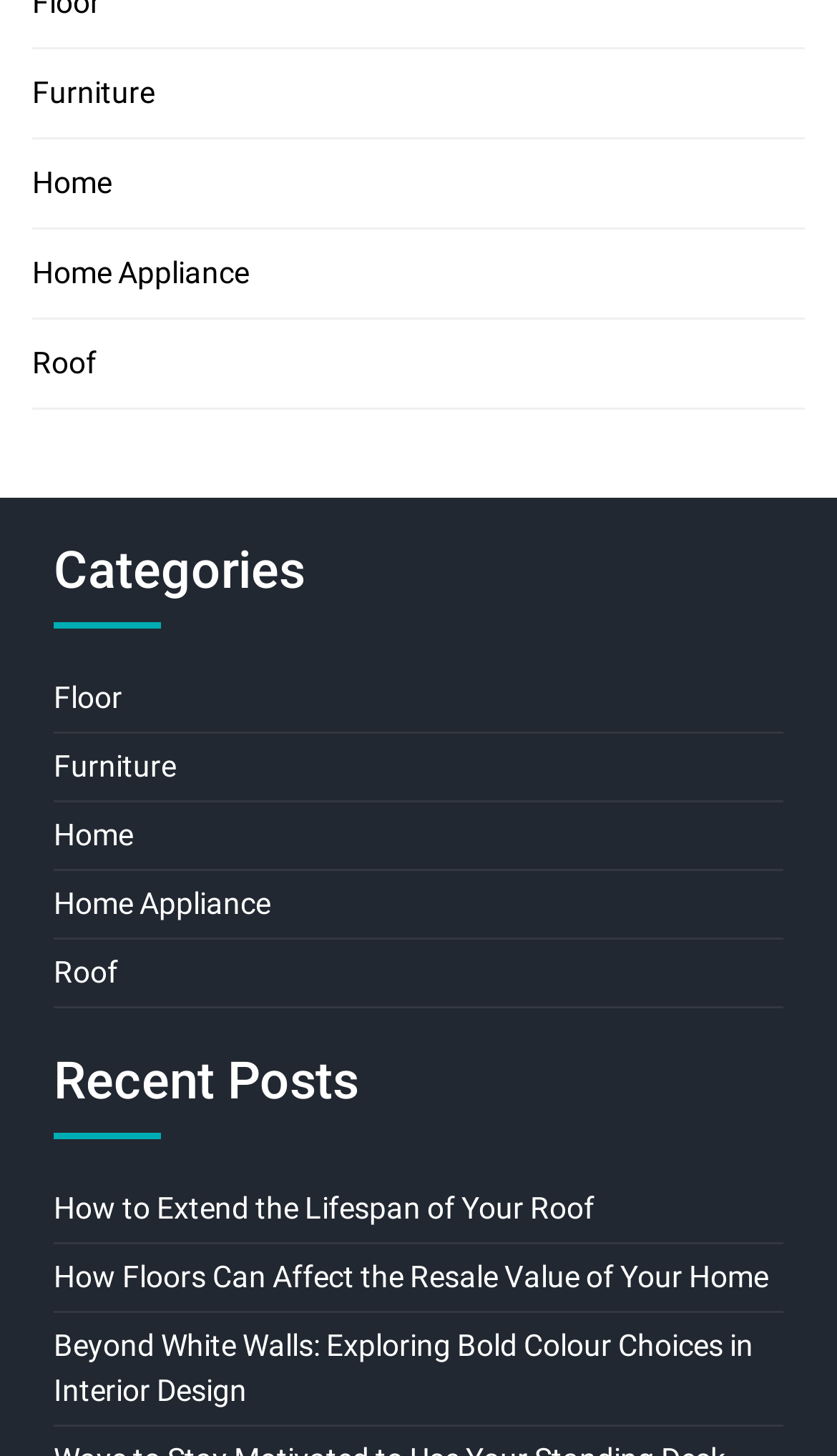Specify the bounding box coordinates of the element's area that should be clicked to execute the given instruction: "Click on Furniture category". The coordinates should be four float numbers between 0 and 1, i.e., [left, top, right, bottom].

[0.038, 0.052, 0.185, 0.075]